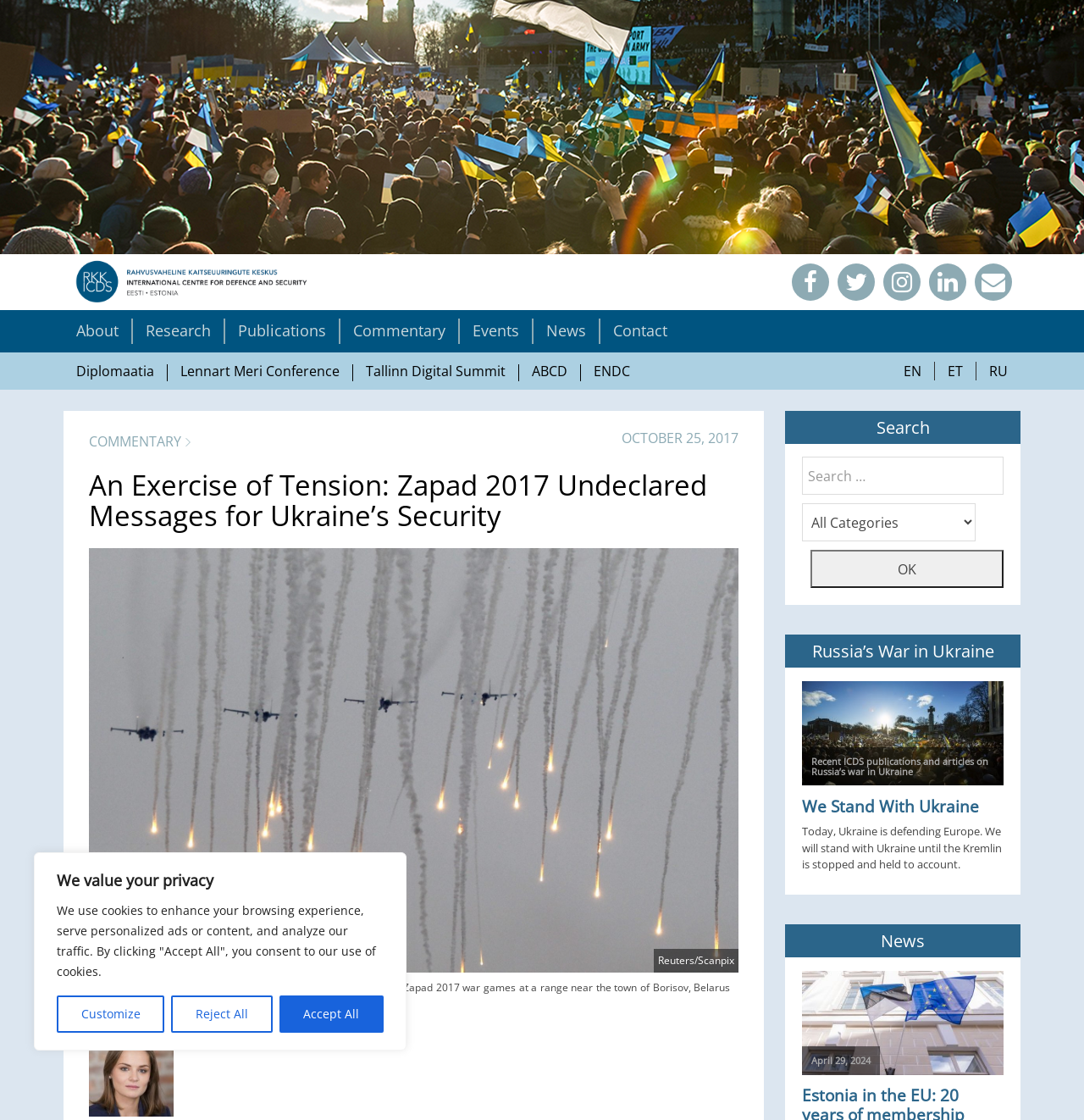Using the information in the image, could you please answer the following question in detail:
What is the date of the article?

I found the answer by looking at the static text with the date 'OCTOBER 25, 2017', which appears to be the publication date of the article.